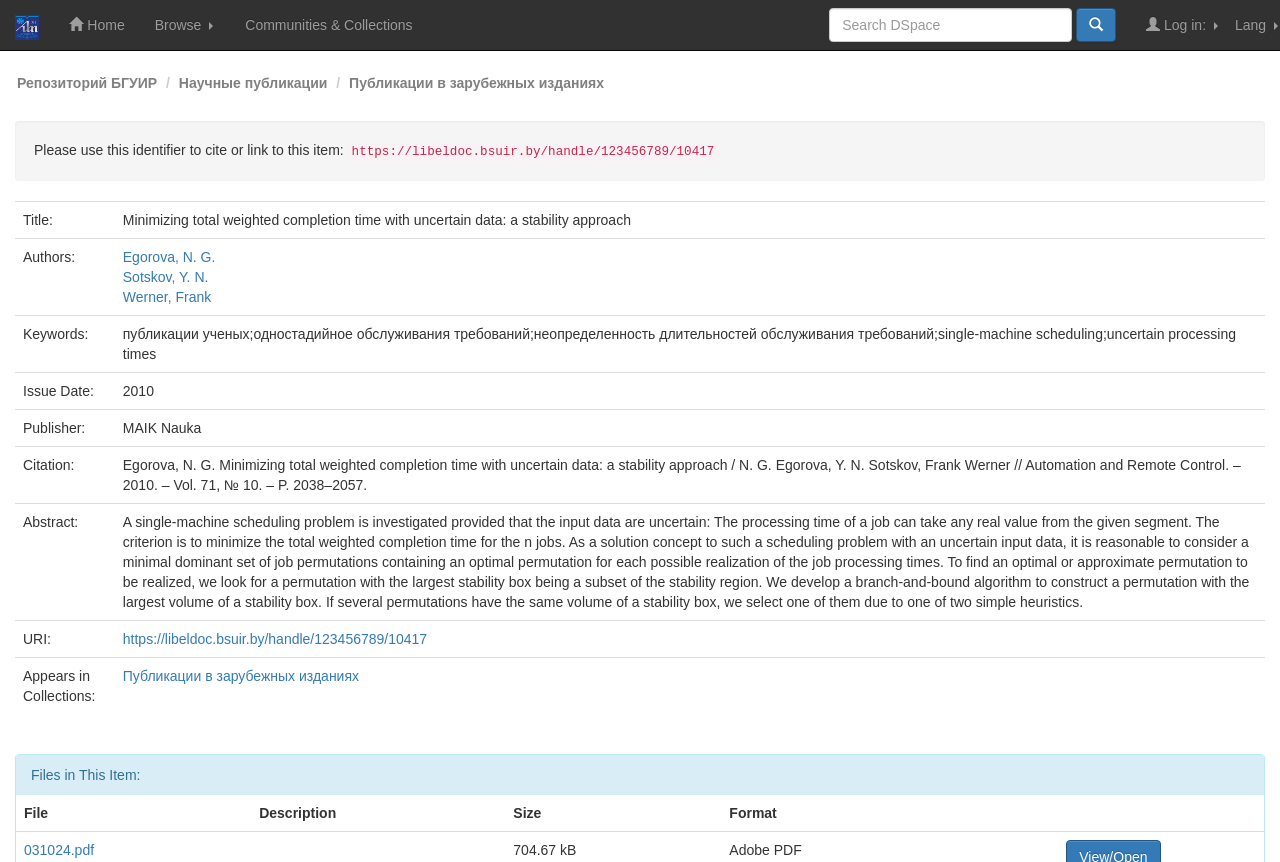Please determine the bounding box coordinates, formatted as (top-left x, top-left y, bottom-right x, bottom-right y), with all values as floating point numbers between 0 and 1. Identify the bounding box of the region described as: https://libeldoc.bsuir.by/handle/123456789/10417

[0.096, 0.732, 0.334, 0.751]